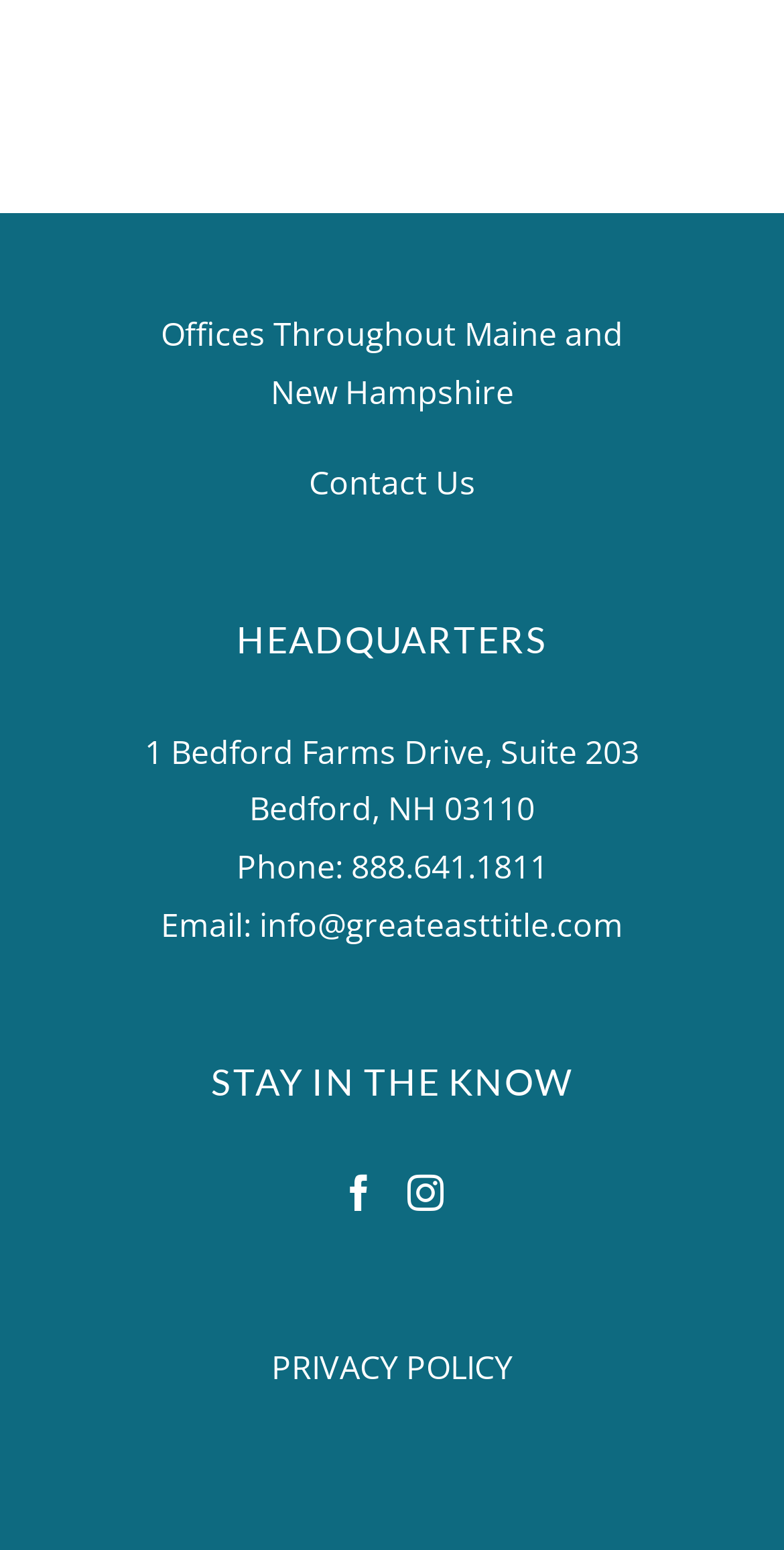Where is the headquarters located?
Using the information presented in the image, please offer a detailed response to the question.

I found the answer by looking at the 'HEADQUARTERS' section, which provides the address '1 Bedford Farms Drive, Suite 203' and the city and state 'Bedford, NH 03110'.